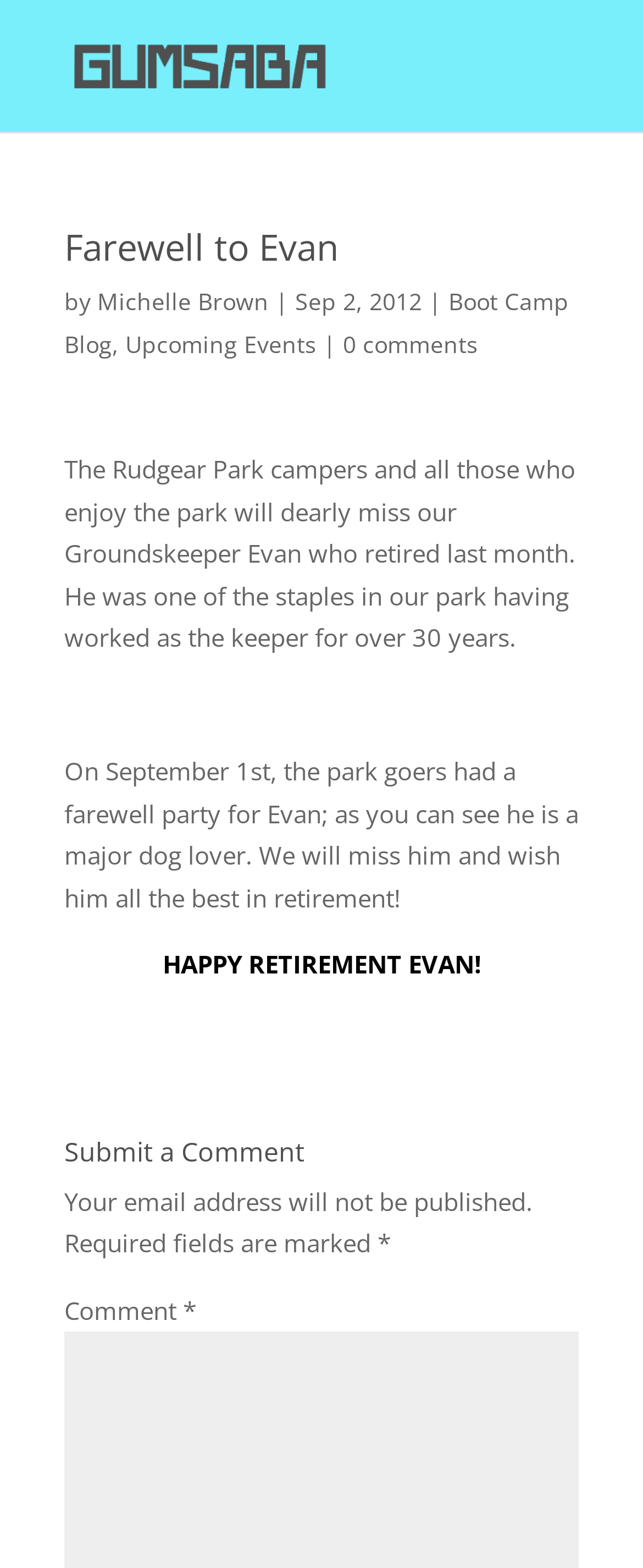What is the name of the groundskeeper who retired?
Please use the image to provide a one-word or short phrase answer.

Evan